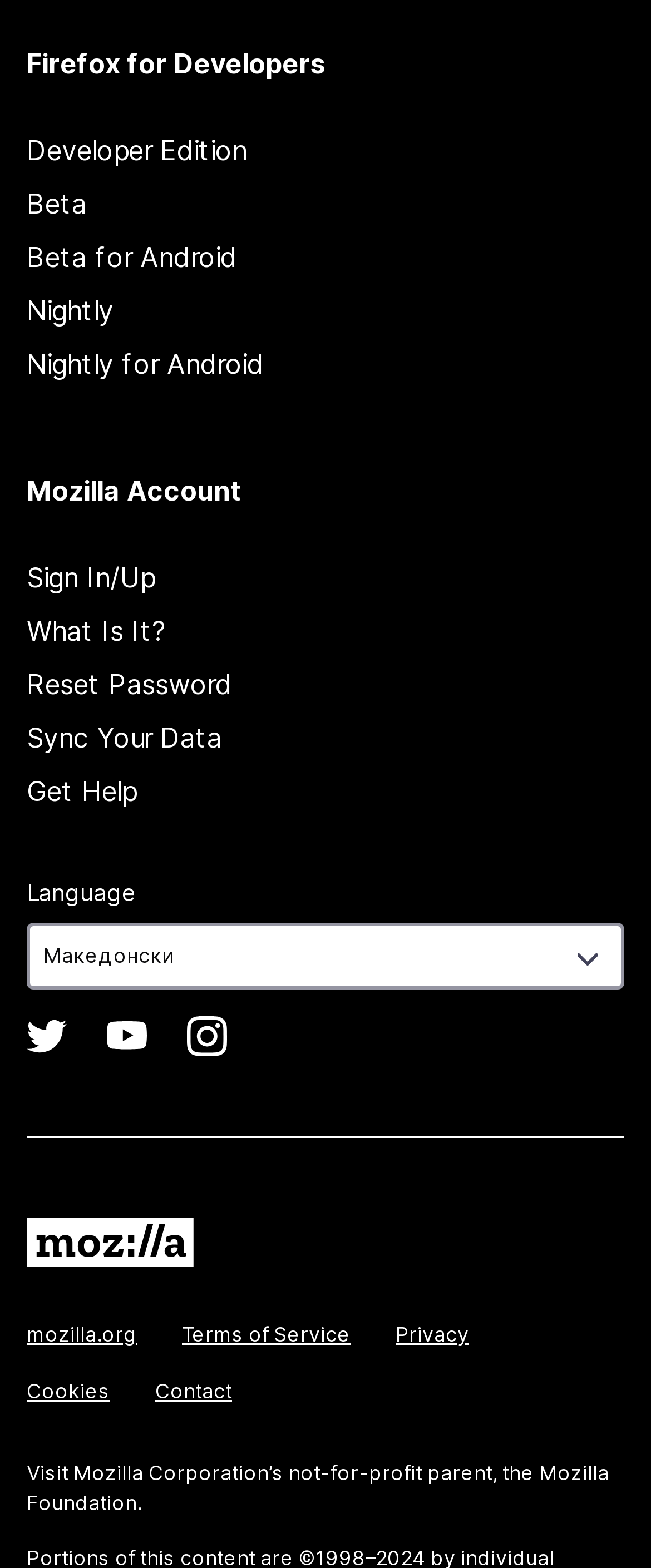Determine the bounding box coordinates for the clickable element to execute this instruction: "Get help with Firefox". Provide the coordinates as four float numbers between 0 and 1, i.e., [left, top, right, bottom].

[0.041, 0.494, 0.21, 0.515]